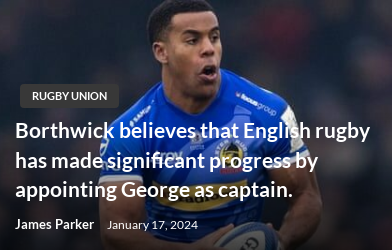Who is the author of the article?
Look at the image and respond with a single word or a short phrase.

James Parker